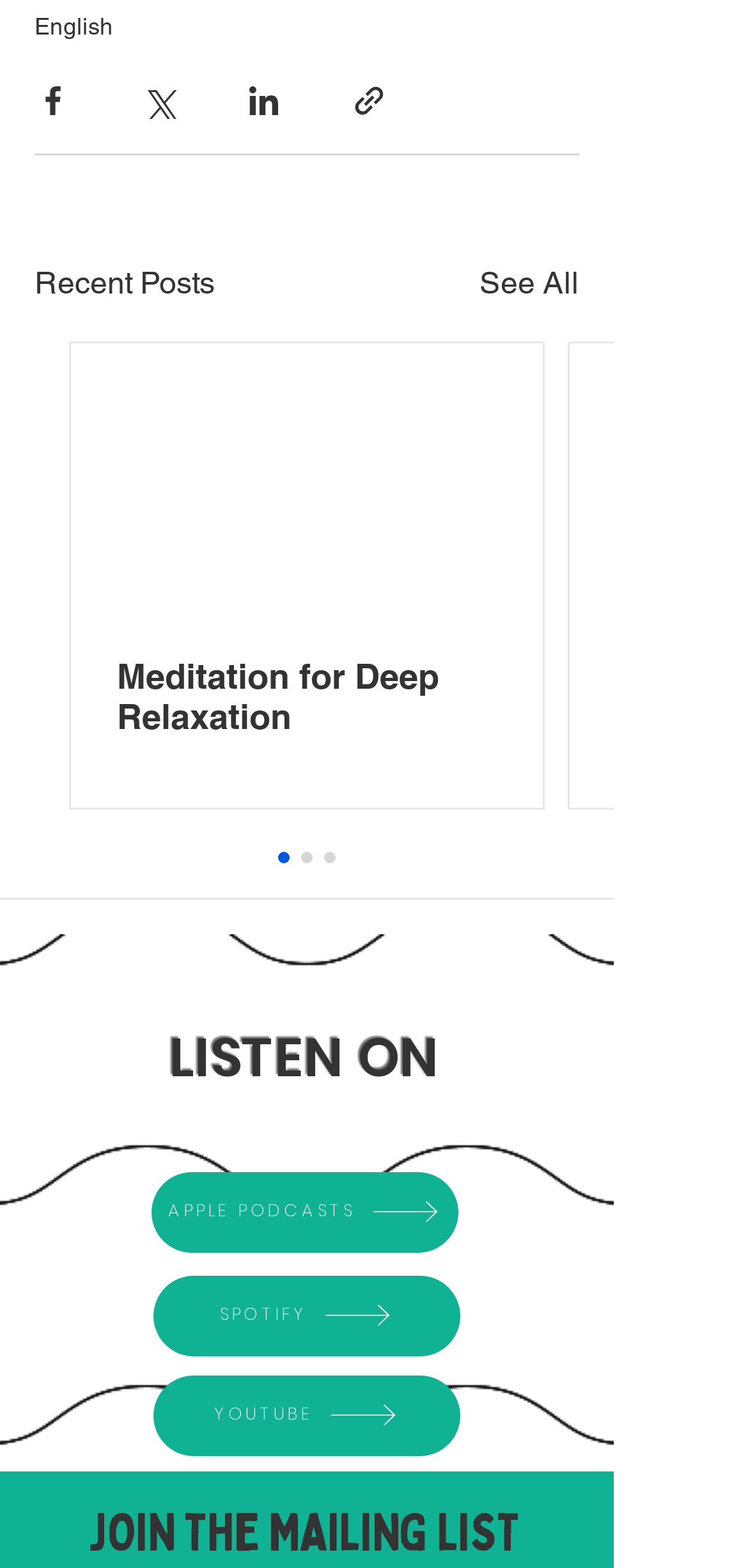What is the last item in the 'LISTEN ON' section? Look at the image and give a one-word or short phrase answer.

YOUTUBE